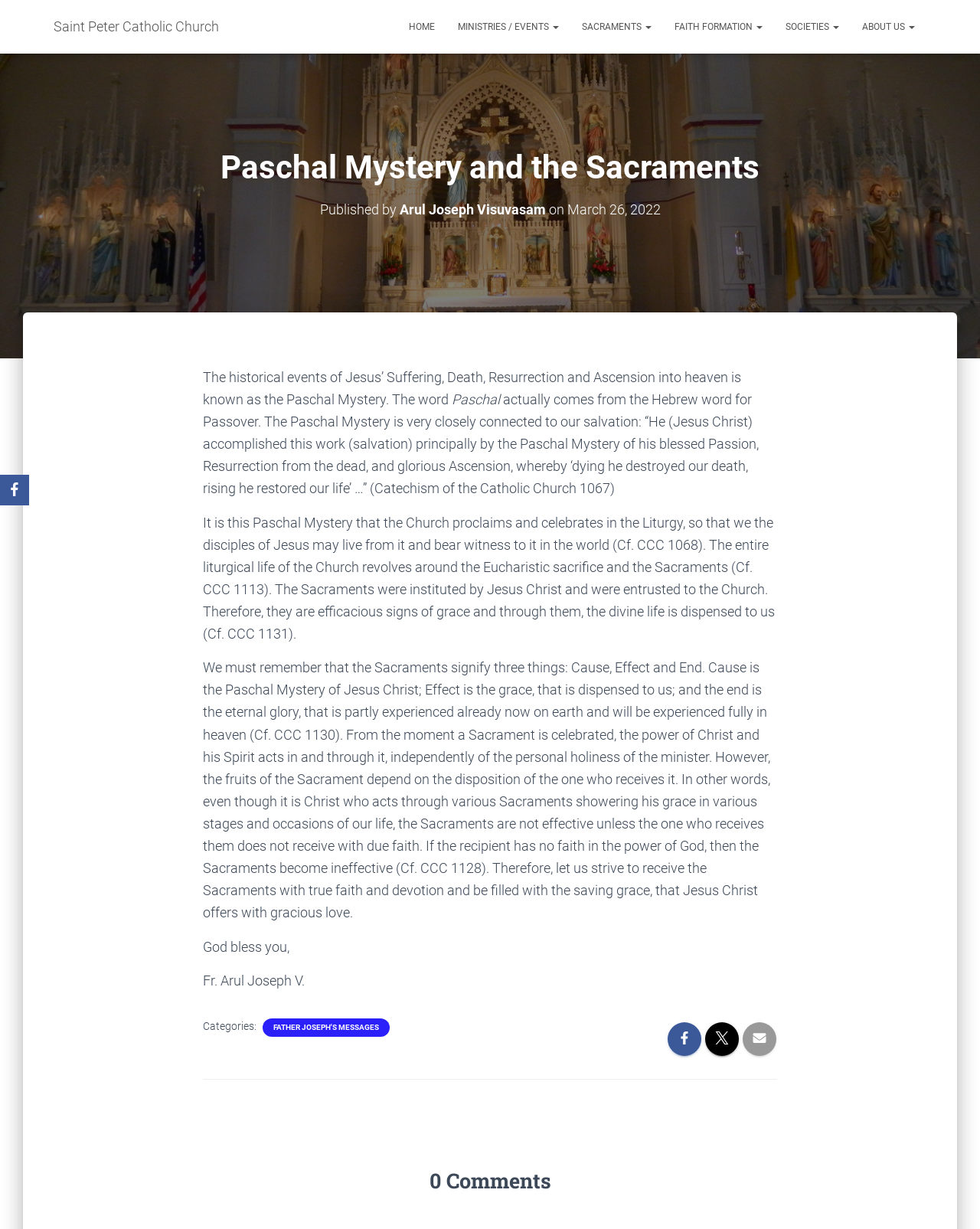Identify the bounding box coordinates for the element you need to click to achieve the following task: "Visit the WordPress website". Provide the bounding box coordinates as four float numbers between 0 and 1, in the form [left, top, right, bottom].

None